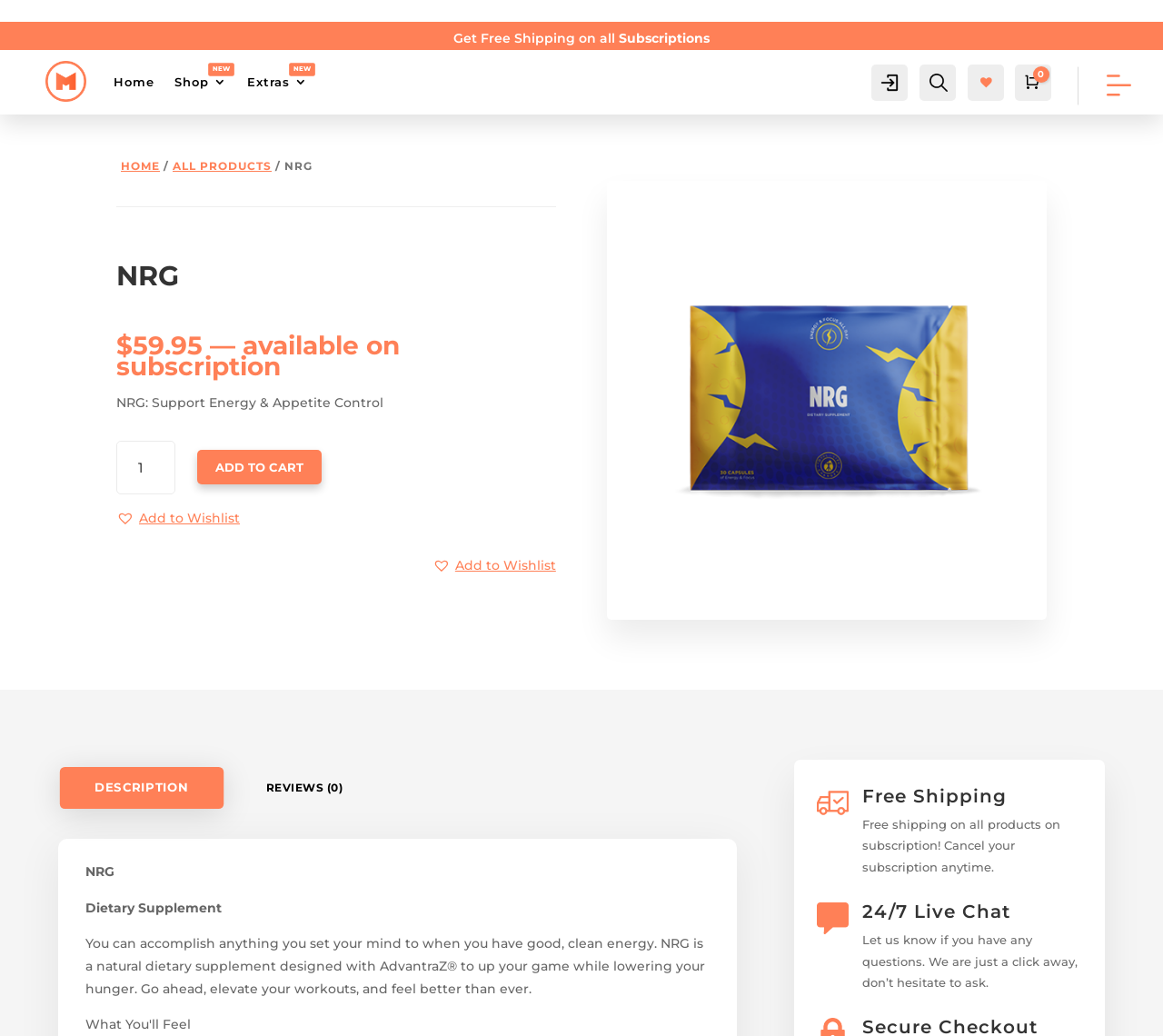Pinpoint the bounding box coordinates of the clickable element to carry out the following instruction: "Login to your account."

[0.78, 0.072, 0.813, 0.094]